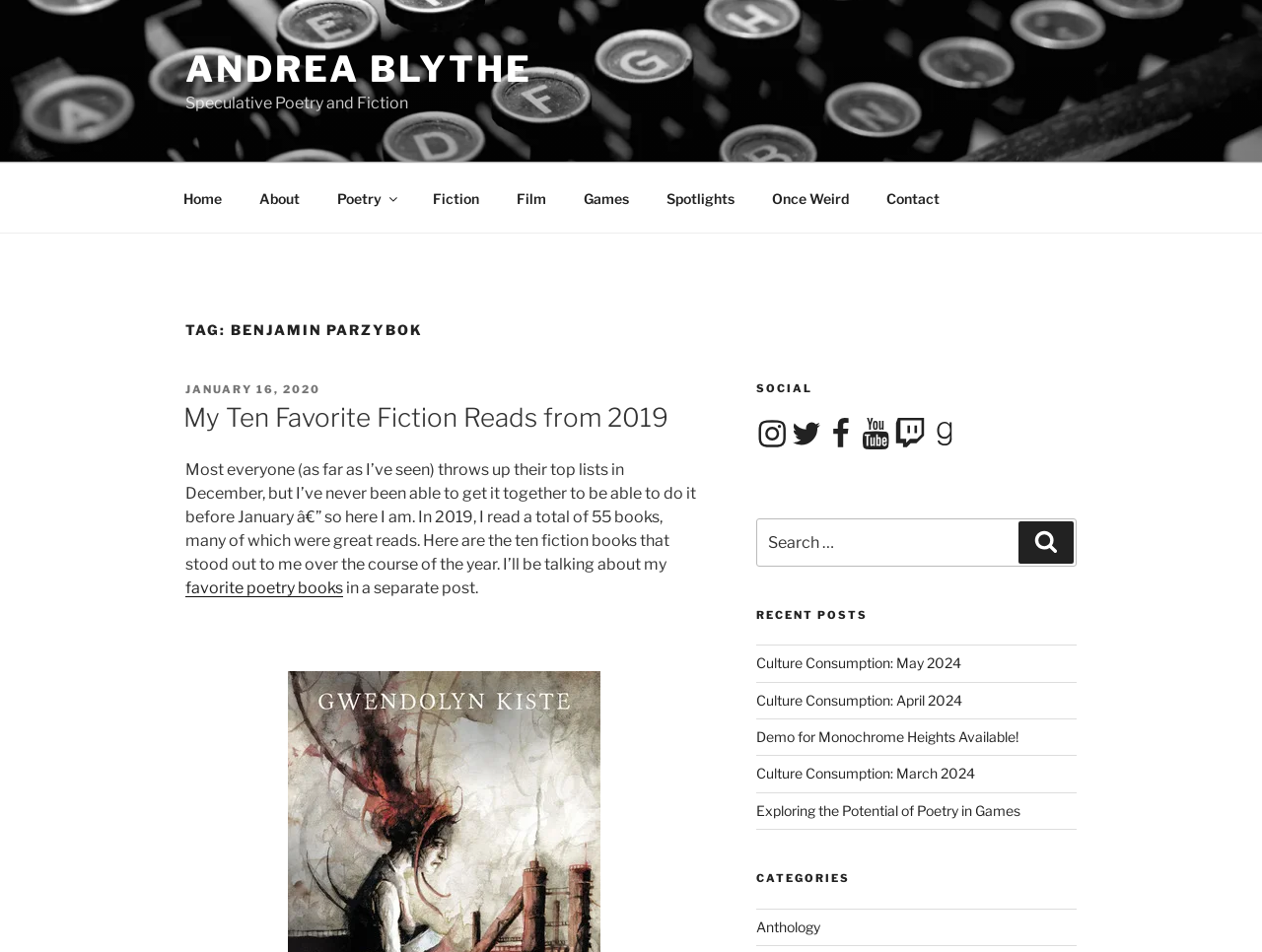Give a short answer to this question using one word or a phrase:
What is the purpose of the search box?

To search the website